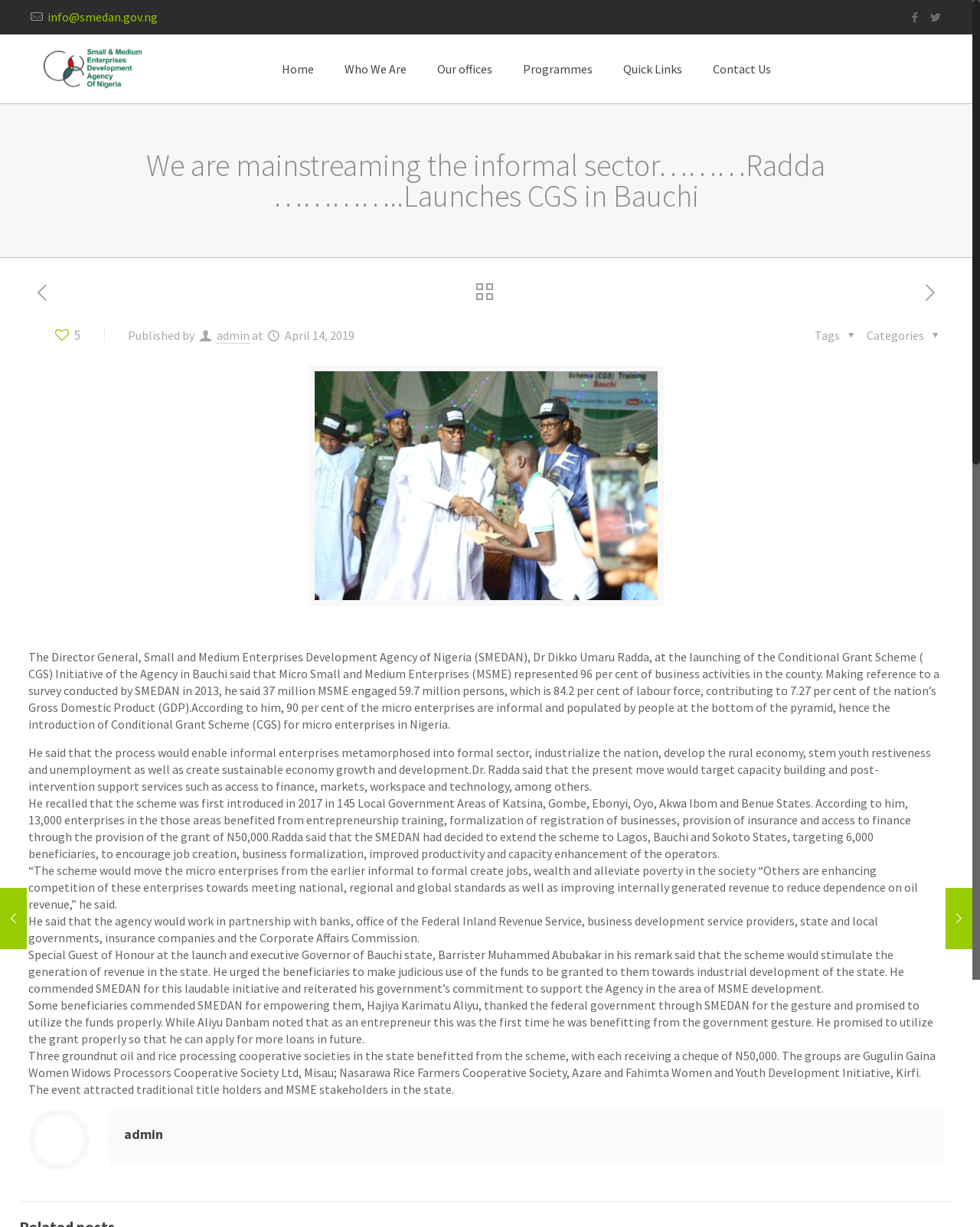Analyze the image and provide a detailed answer to the question: What is the purpose of the Conditional Grant Scheme?

The answer can be found in the paragraph that mentions 'He said that the process would enable informal enterprises metamorphosed into formal sector, industrialize the nation, develop the rural economy, stem youth restiveness and unemployment as well as create sustainable economy growth and development.' which states that the purpose of the Conditional Grant Scheme is to formalize informal enterprises.